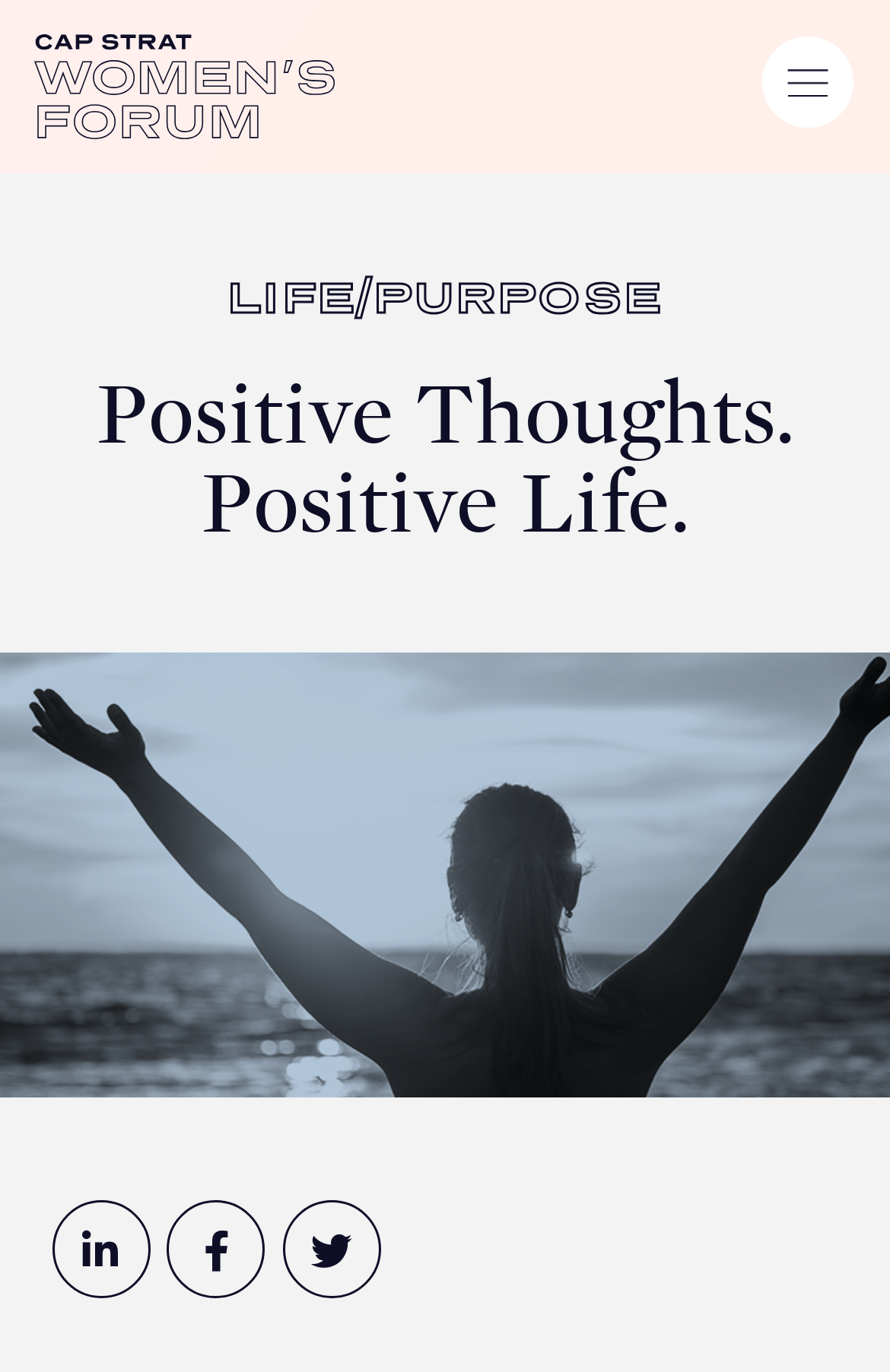Generate a thorough description of the webpage.

The webpage is about the CAP STRAT Women's Forum, specifically the "Positive Thoughts. Positive Life." blog. At the top left, there is a link to the CAP STRAT Woman's Forum, accompanied by an image. Below this, there is a button to toggle navigation, located at the top right corner of the page.

The main content of the page is a figure that takes up most of the page, spanning from the top center to the bottom right. Within this figure, there is a heading that reads "Positive Thoughts. Positive Life." located at the top center of the figure.

To the right of the figure, there are three links: "LIFE/PURPOSE" located at the top, and social media links to LinkedIn, Facebook, and Twitter at the bottom right corner of the page. The social media links are represented by their respective icons.

The webpage also appears to have a gallery, as mentioned in the meta description, but its location is not specified in the accessibility tree.